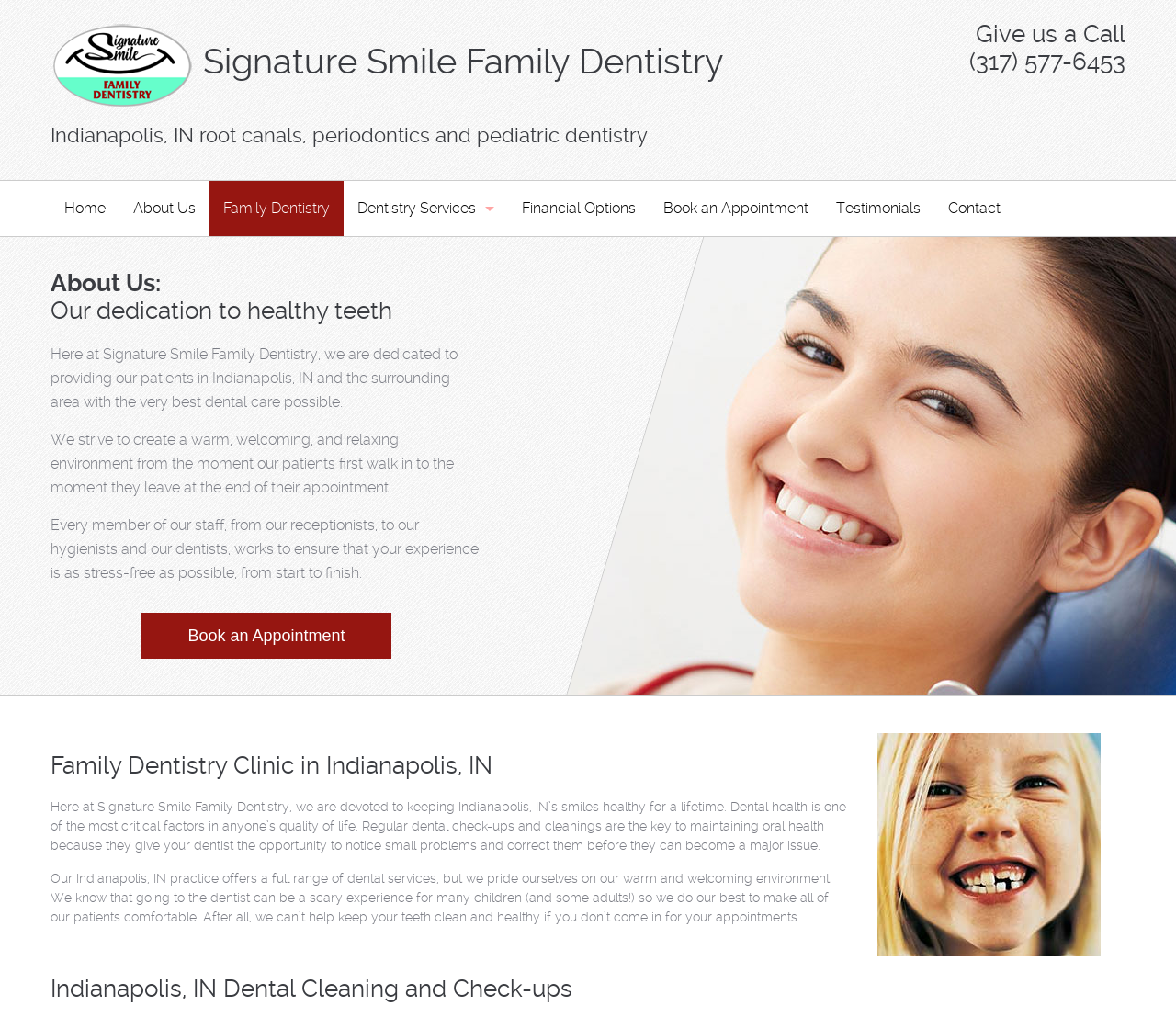Find the bounding box coordinates of the area to click in order to follow the instruction: "Go to the Home page".

[0.043, 0.178, 0.102, 0.232]